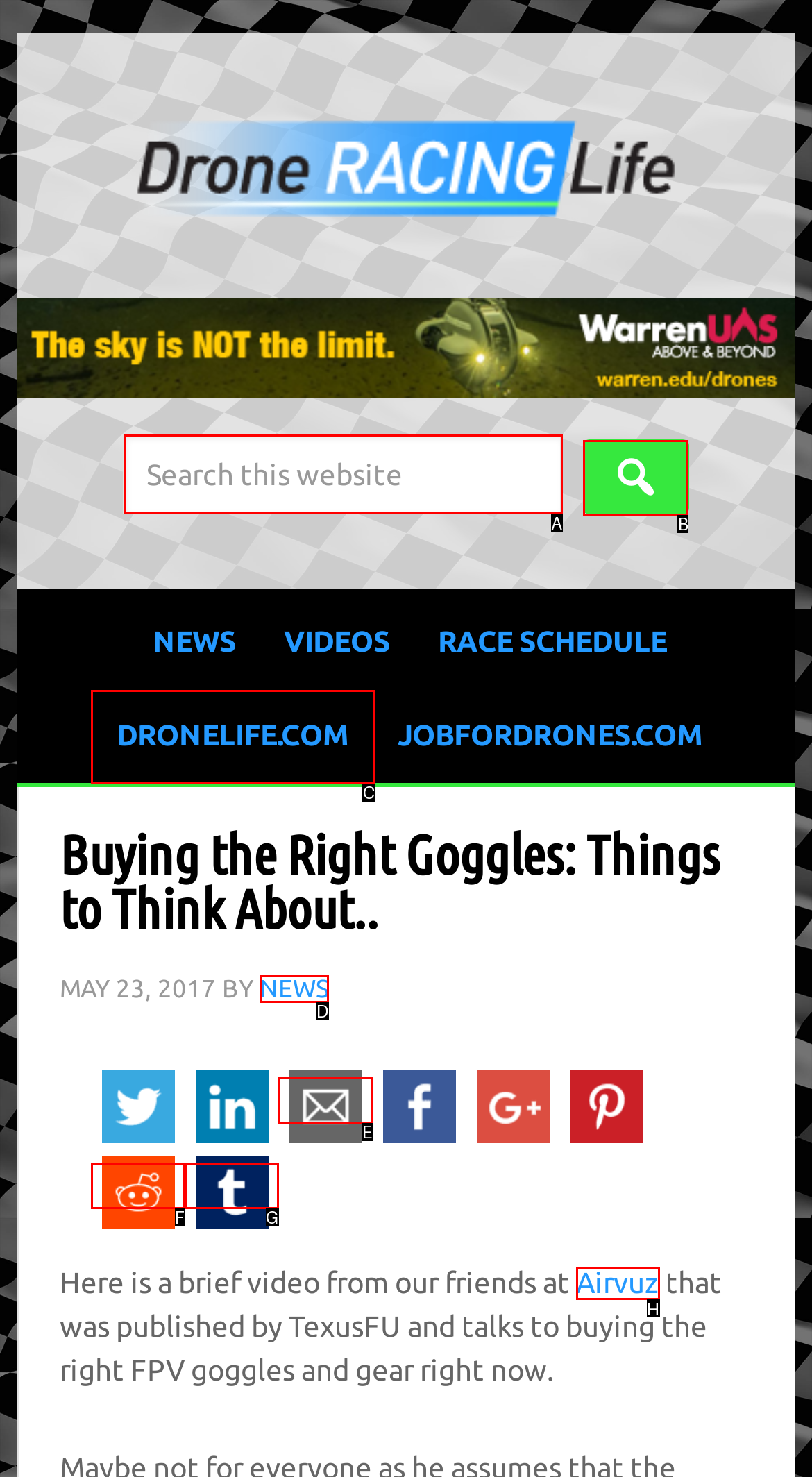Choose the HTML element you need to click to achieve the following task: Read the article published by TexusFU
Respond with the letter of the selected option from the given choices directly.

H